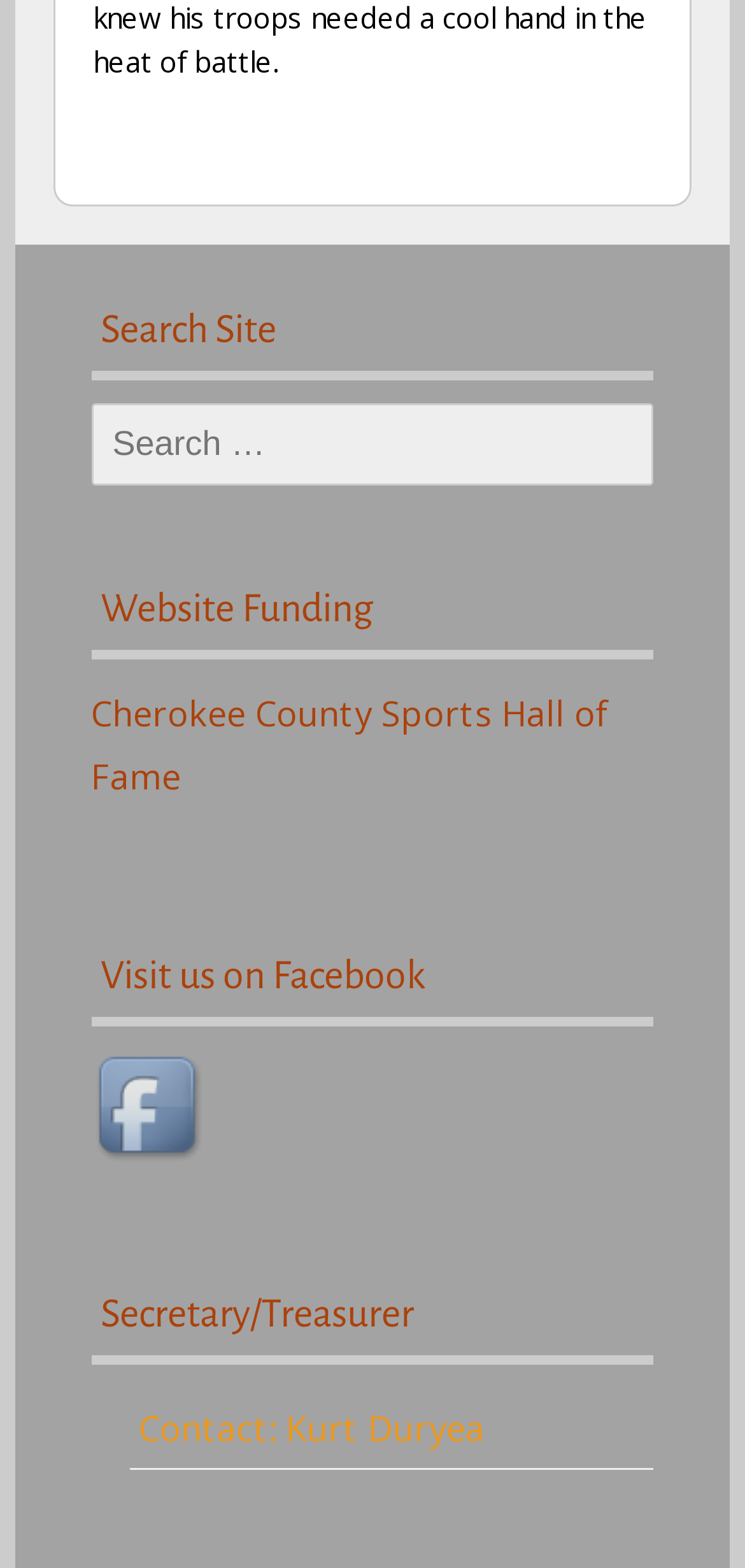Use the details in the image to answer the question thoroughly: 
How many sections are there on the webpage?

There are four complementary sections on the webpage, each with a distinct heading: 'Search Site', 'Website Funding', 'Visit us on Facebook', and 'Secretary/Treasurer'.